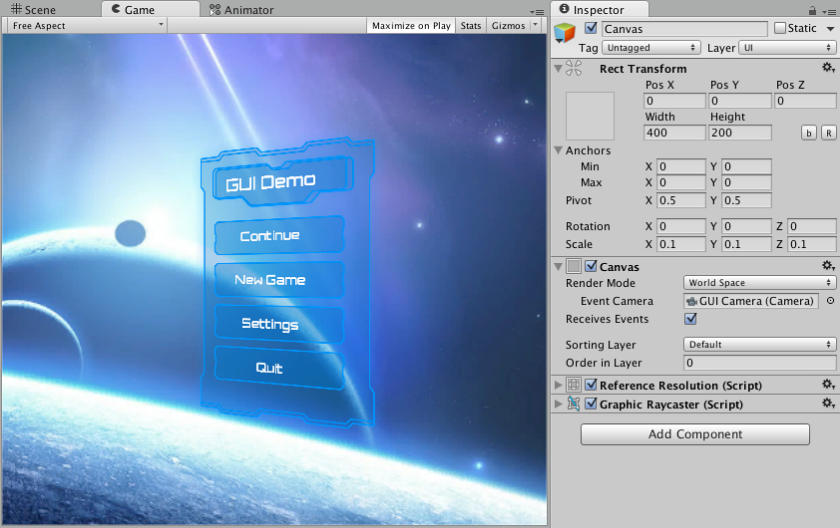Explain in detail what you see in the image.

This image showcases a user interface (UI) demo rendered in a world space context within a game development environment. The vibrant background features a cosmic scene with planets and striking light rays, creating an immersive atmosphere. In the foreground, a blue translucent panel displays the game title "GUI Demo" at the top, followed by several interactive buttons: "Continue," "New Game," "Settings," and "Quit," arranged vertically for user interaction. To the right, the Inspector window is visible, illustrating various parameters related to the canvas, such as its dimensions (400 by 200 pixels), its position settings, and the rendering mode set to 'World Space.' This layout demonstrates how UI elements can seamlessly integrate into a 3D environment, enhancing user experience in spatial design.